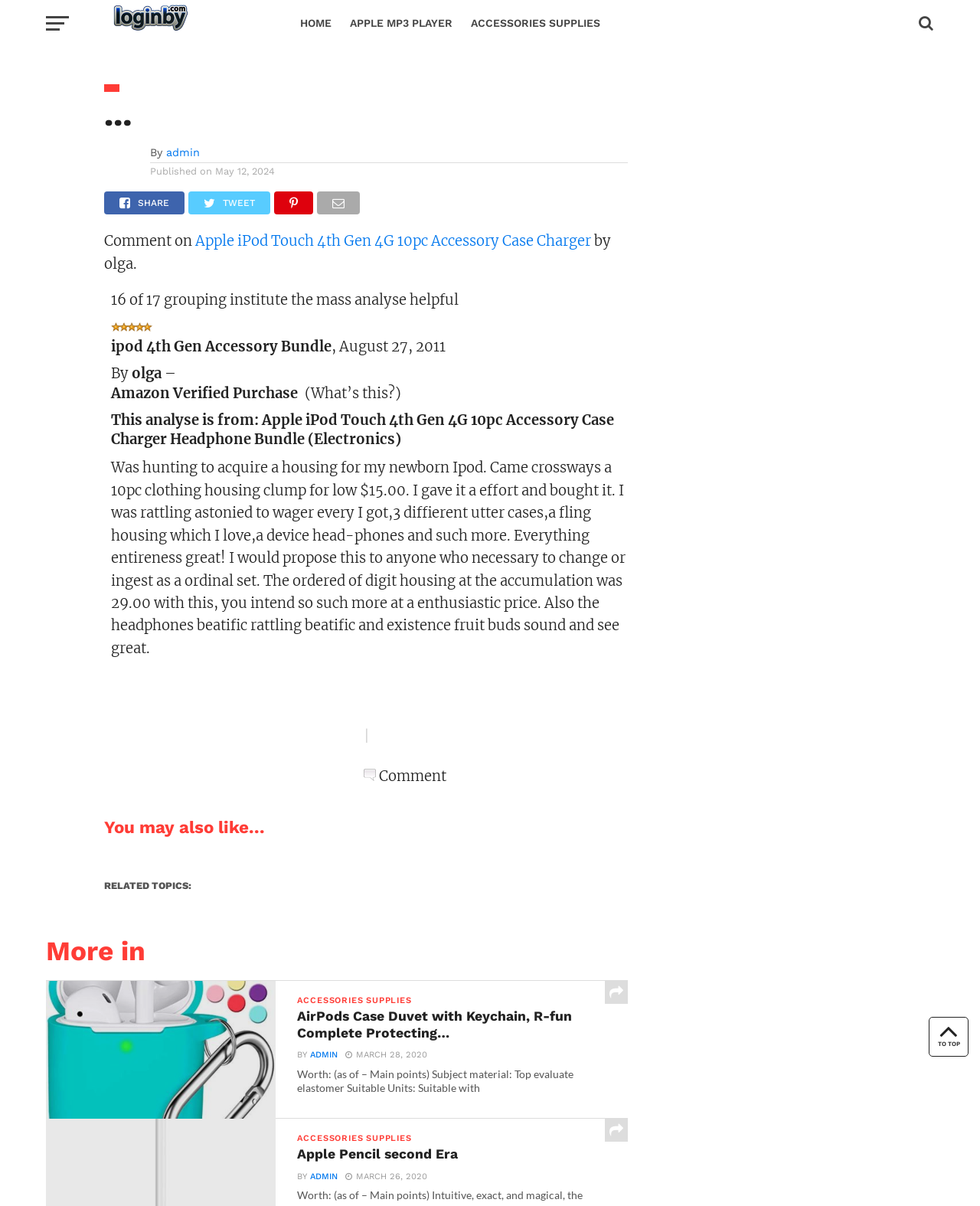Explain the contents of the webpage comprehensively.

This webpage appears to be a product review page, specifically for an Apple iPod Touch 4th Gen 4G 10pc Accessory Case Charger. At the top of the page, there is a navigation menu with links to "HOME", "APPLE MP3 PLAYER", and "ACCESSORIES SUPPLIES". Below the navigation menu, there is a header section with a title and a "Buy Multimedia Device Online Now" link.

The main content of the page is an article with a heading and a review written by "olga". The review is dated August 27, 2011, and has a 5-star rating. The review text is a personal account of the user's experience with the product, mentioning that they were pleased with the purchase and would recommend it to others.

To the right of the review, there is a section with related topics and links to other products, including "AirPods Case Duvet with Keychain" and "Apple Pencil second Era". Each of these sections has a heading, a brief description, and a link to the product page.

At the bottom of the page, there is a "TO TOP" link, which allows users to quickly navigate back to the top of the page. Throughout the page, there are various images, including a 5-star rating icon and product images.